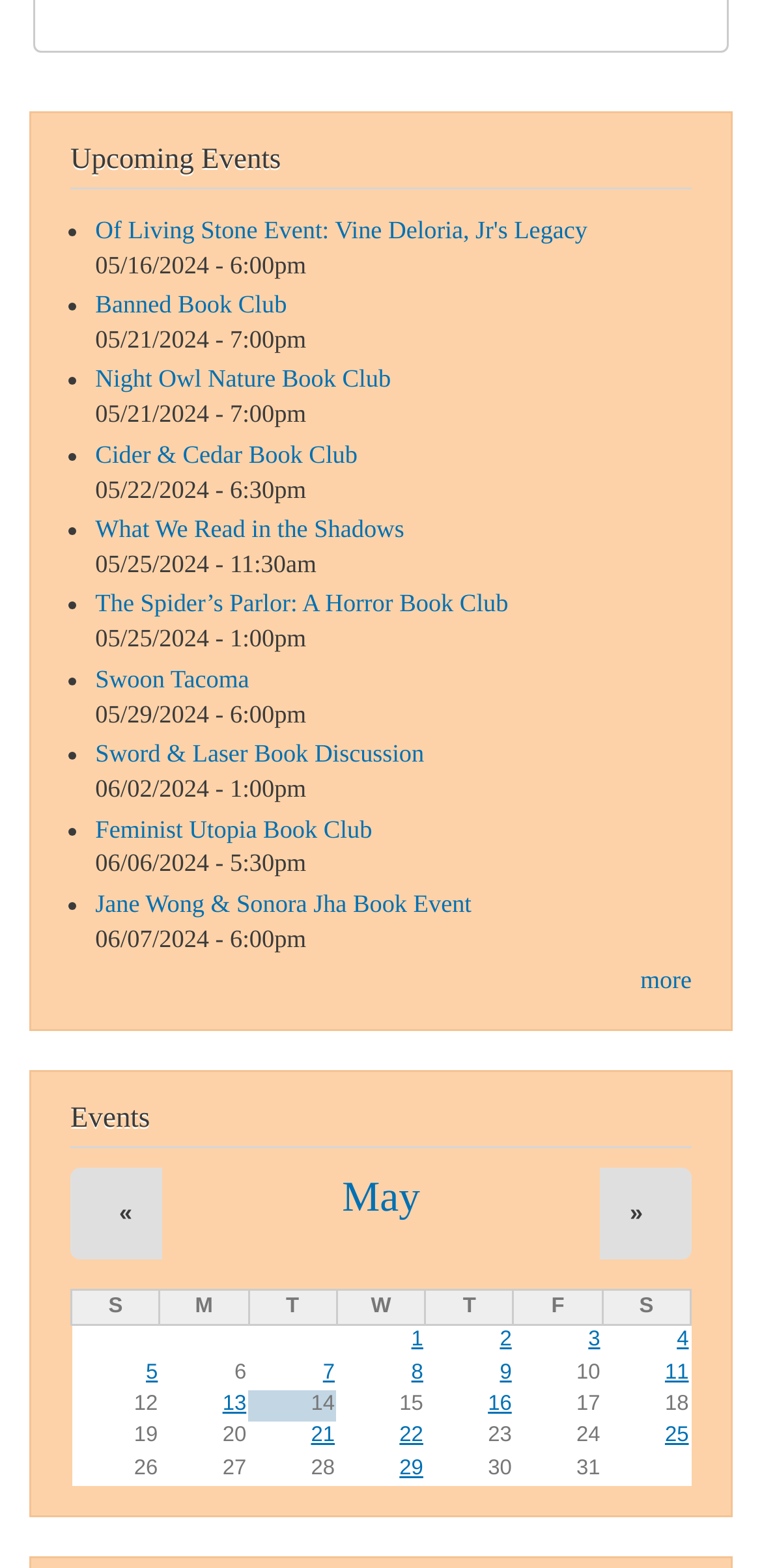Find the bounding box coordinates of the clickable element required to execute the following instruction: "open search tool". Provide the coordinates as four float numbers between 0 and 1, i.e., [left, top, right, bottom].

None